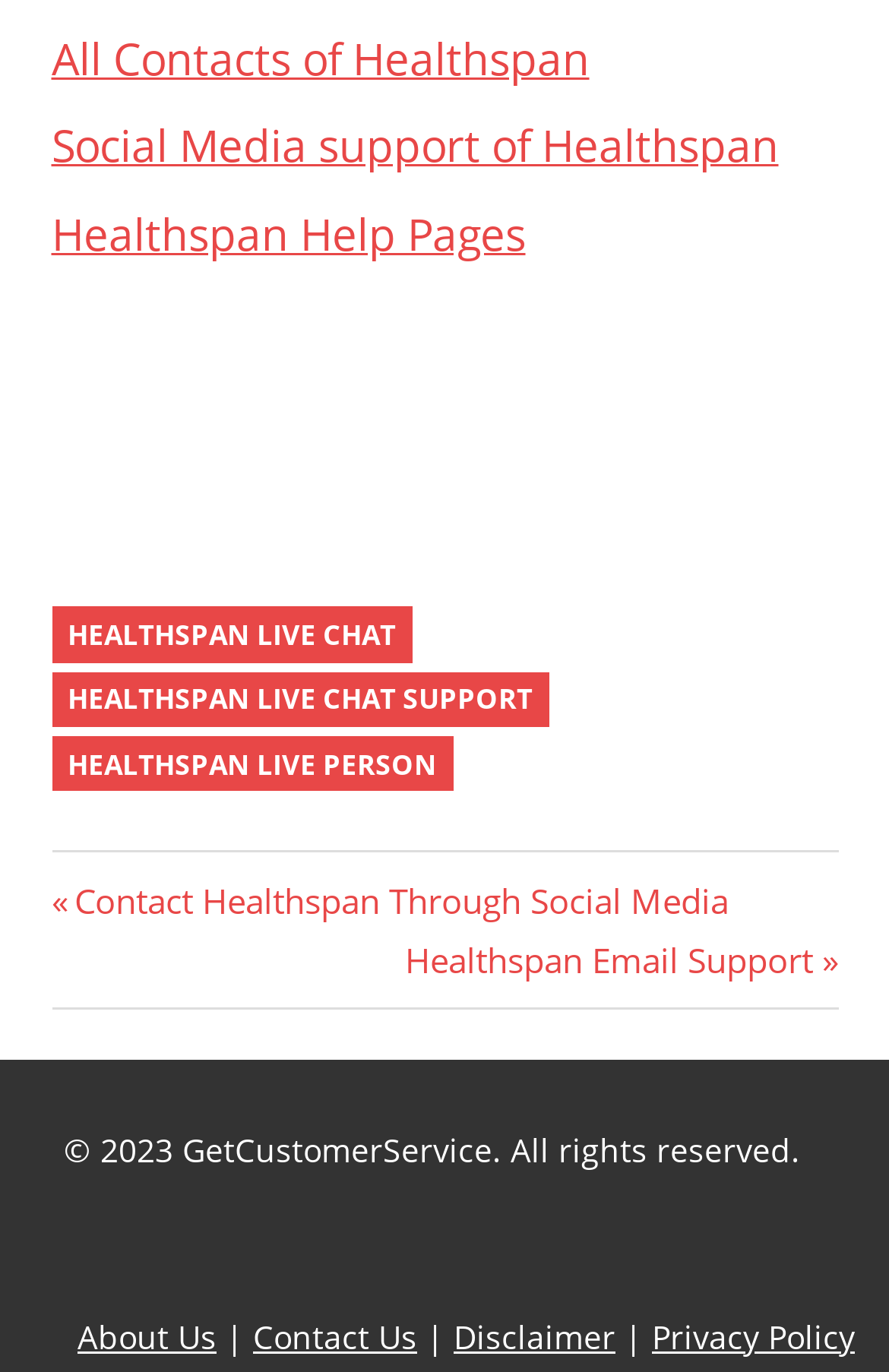Please find the bounding box coordinates of the element that you should click to achieve the following instruction: "Go to the Rotary Transfer Systems page". The coordinates should be presented as four float numbers between 0 and 1: [left, top, right, bottom].

None